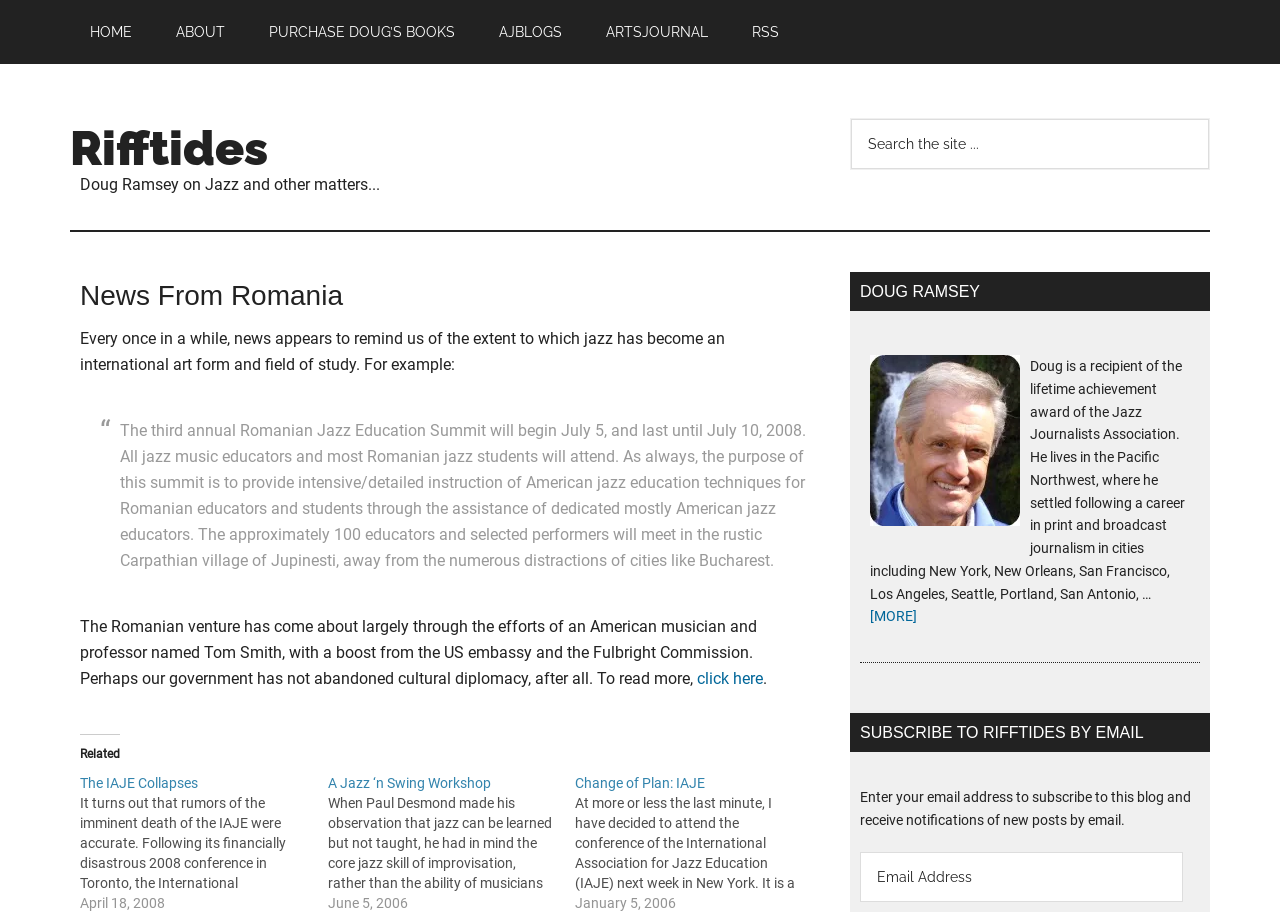Determine the bounding box coordinates for the area that should be clicked to carry out the following instruction: "Search the site".

[0.664, 0.129, 0.945, 0.186]